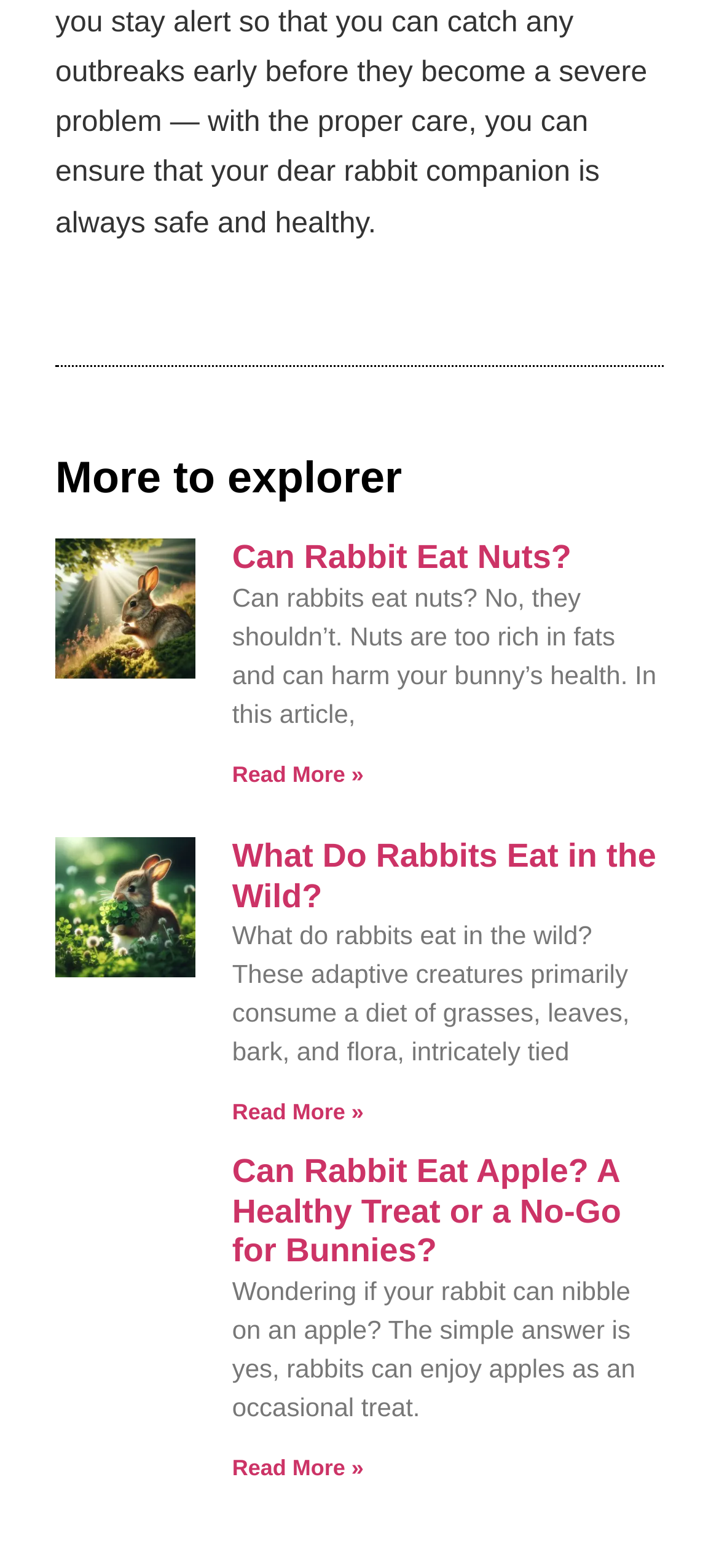Determine the bounding box coordinates of the element's region needed to click to follow the instruction: "Read more about What Do Rabbits Eat in the Wild?". Provide these coordinates as four float numbers between 0 and 1, formatted as [left, top, right, bottom].

[0.323, 0.701, 0.506, 0.718]